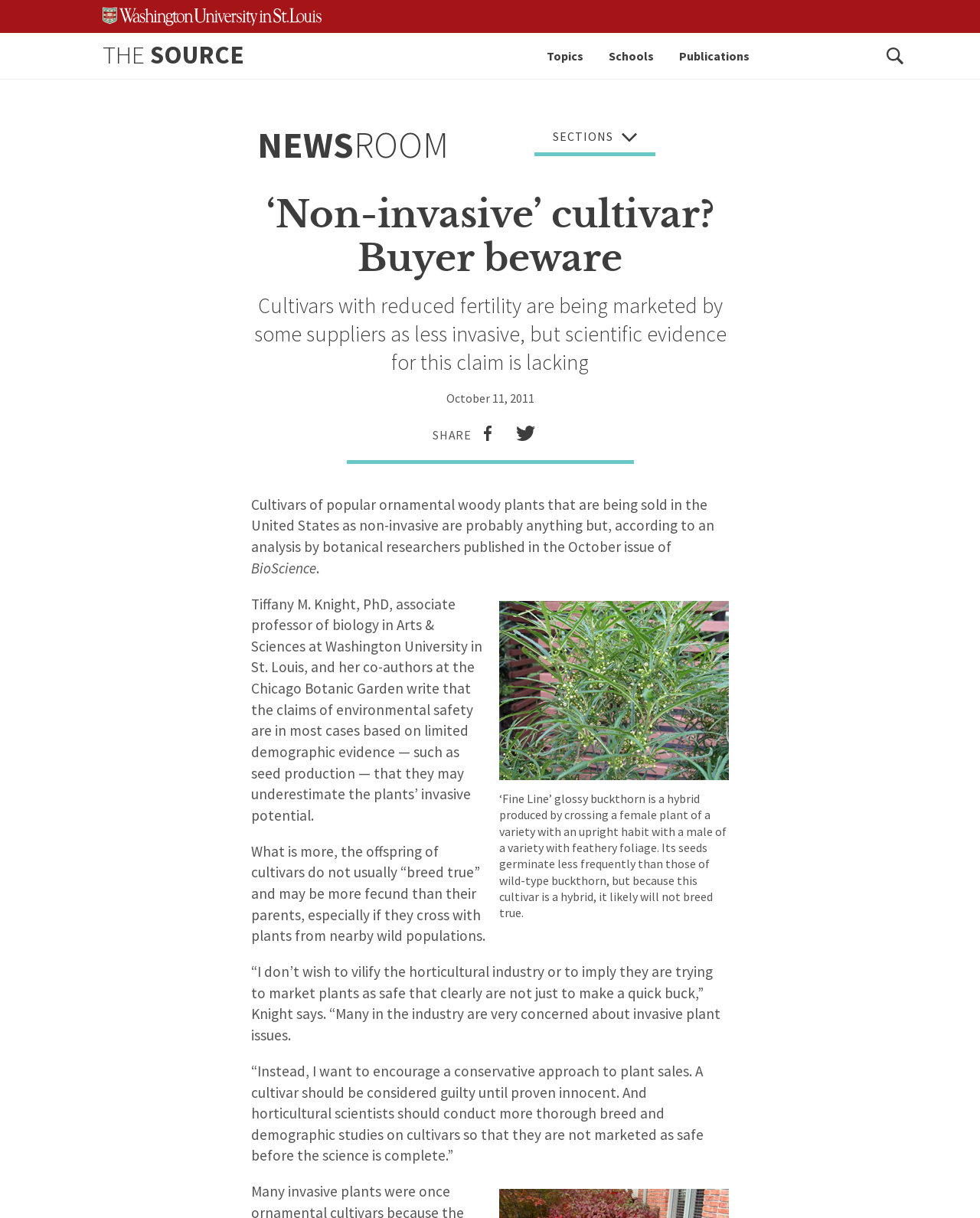What is the topic of the article?
We need a detailed and meticulous answer to the question.

I inferred the topic by reading the heading '‘Non-invasive’ cultivar? Buyer beware' and the subsequent paragraphs, which discuss the invasive potential of certain plant cultivars.